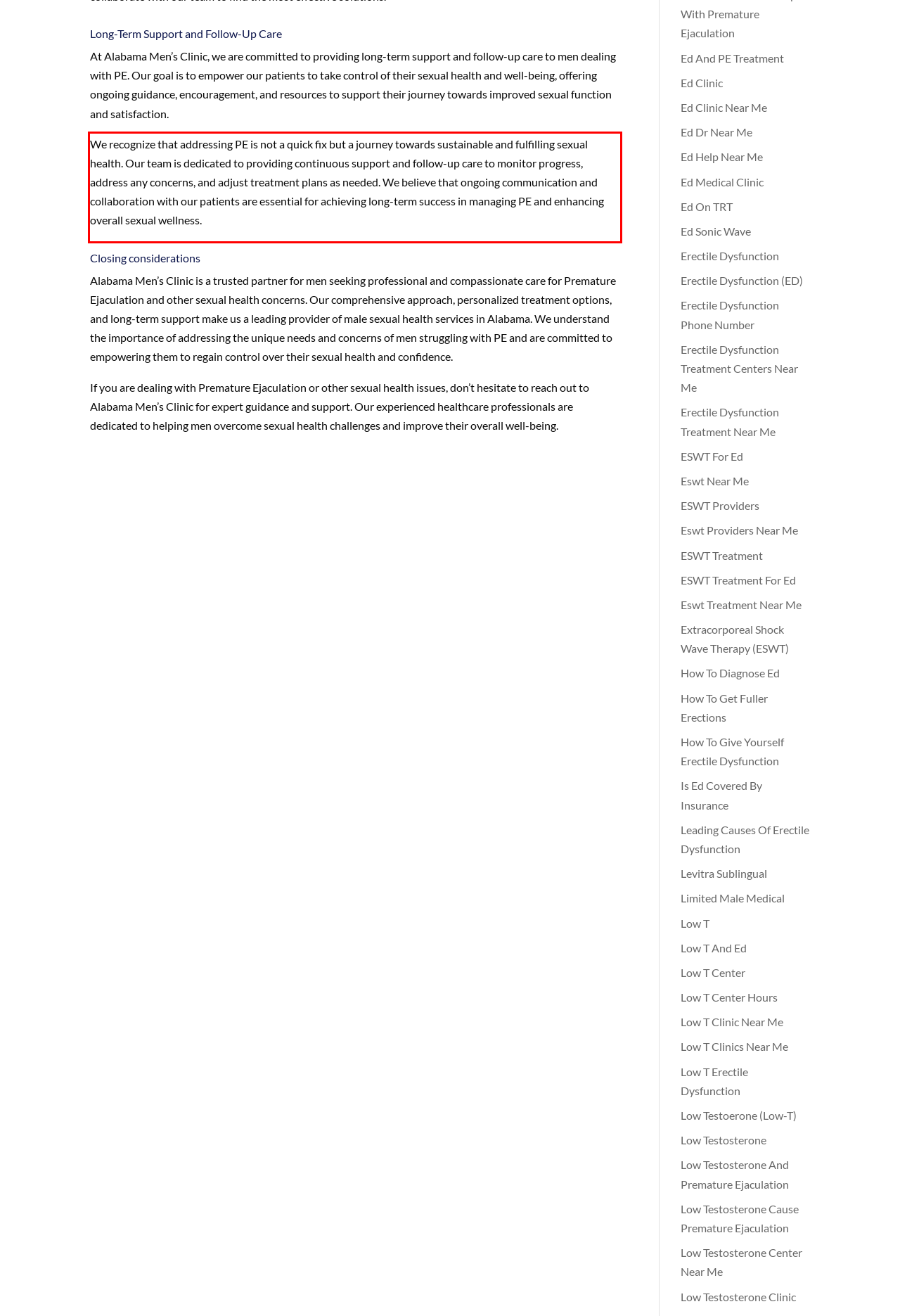Analyze the red bounding box in the provided webpage screenshot and generate the text content contained within.

We recognize that addressing PE is not a quick fix but a journey towards sustainable and fulfilling sexual health. Our team is dedicated to providing continuous support and follow-up care to monitor progress, address any concerns, and adjust treatment plans as needed. We believe that ongoing communication and collaboration with our patients are essential for achieving long-term success in managing PE and enhancing overall sexual wellness.